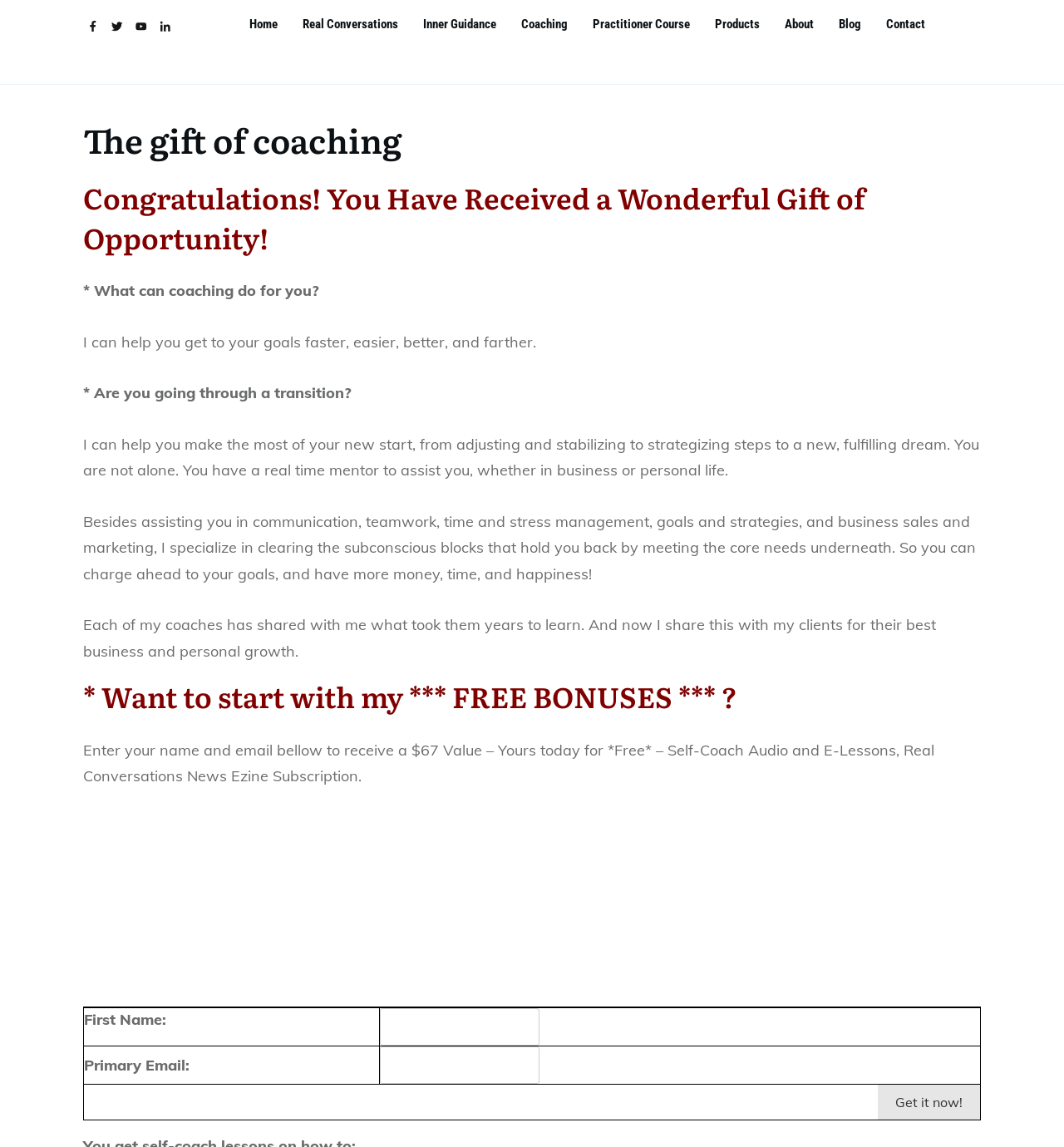Identify and extract the heading text of the webpage.

The gift of coaching